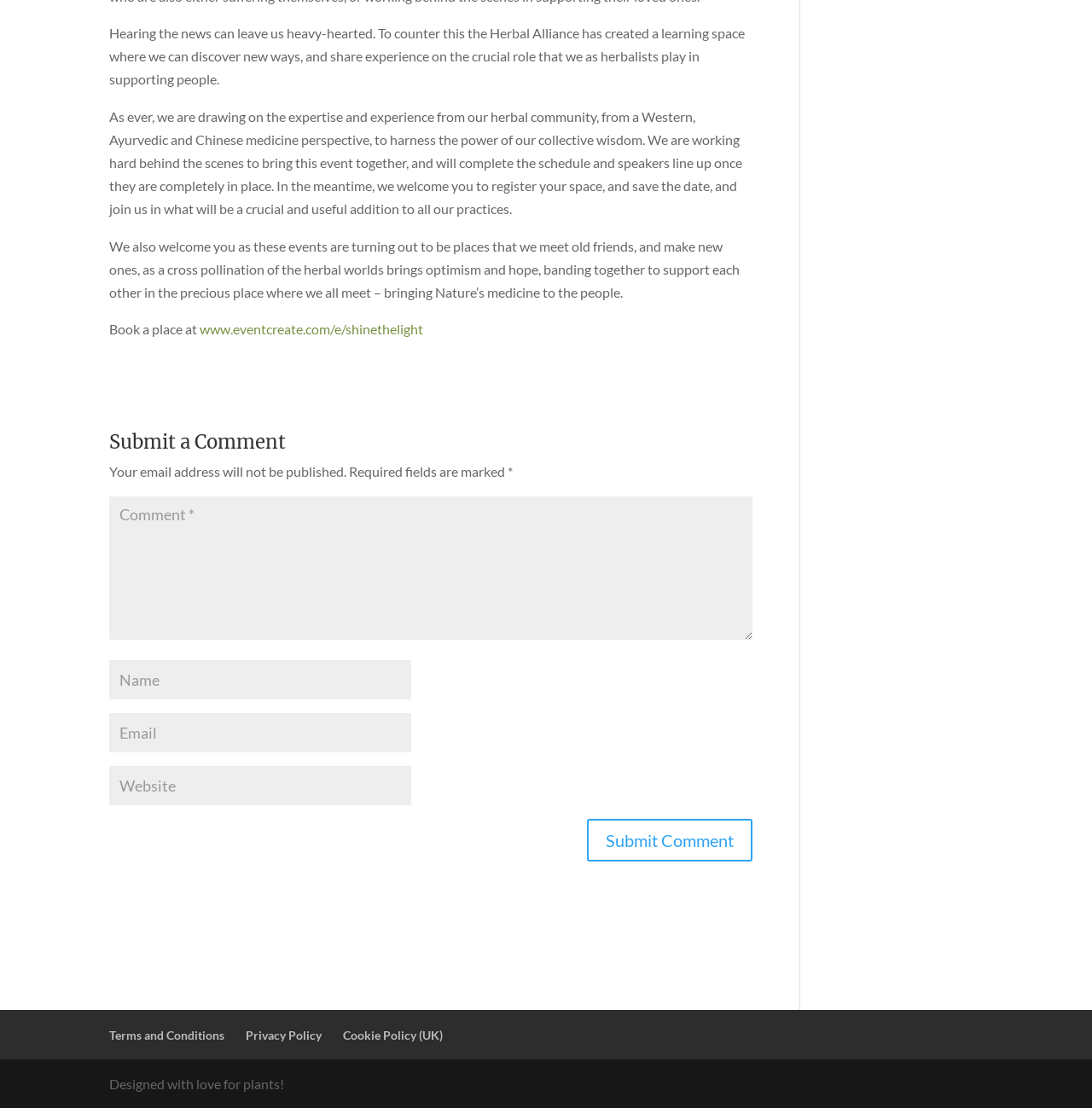What is the purpose of the Herbal Alliance?
Using the image, answer in one word or phrase.

Learning space